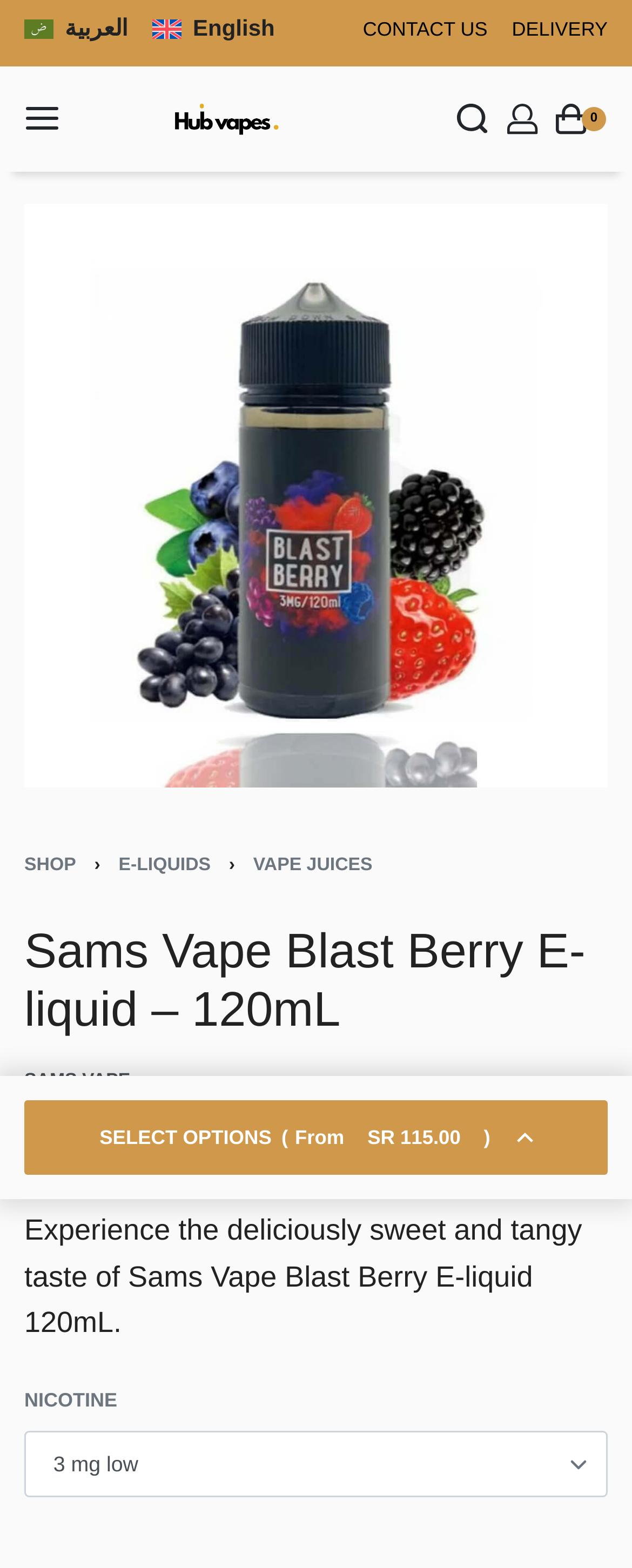Please identify the bounding box coordinates of the clickable area that will fulfill the following instruction: "Switch to Arabic language". The coordinates should be in the format of four float numbers between 0 and 1, i.e., [left, top, right, bottom].

[0.038, 0.006, 0.203, 0.031]